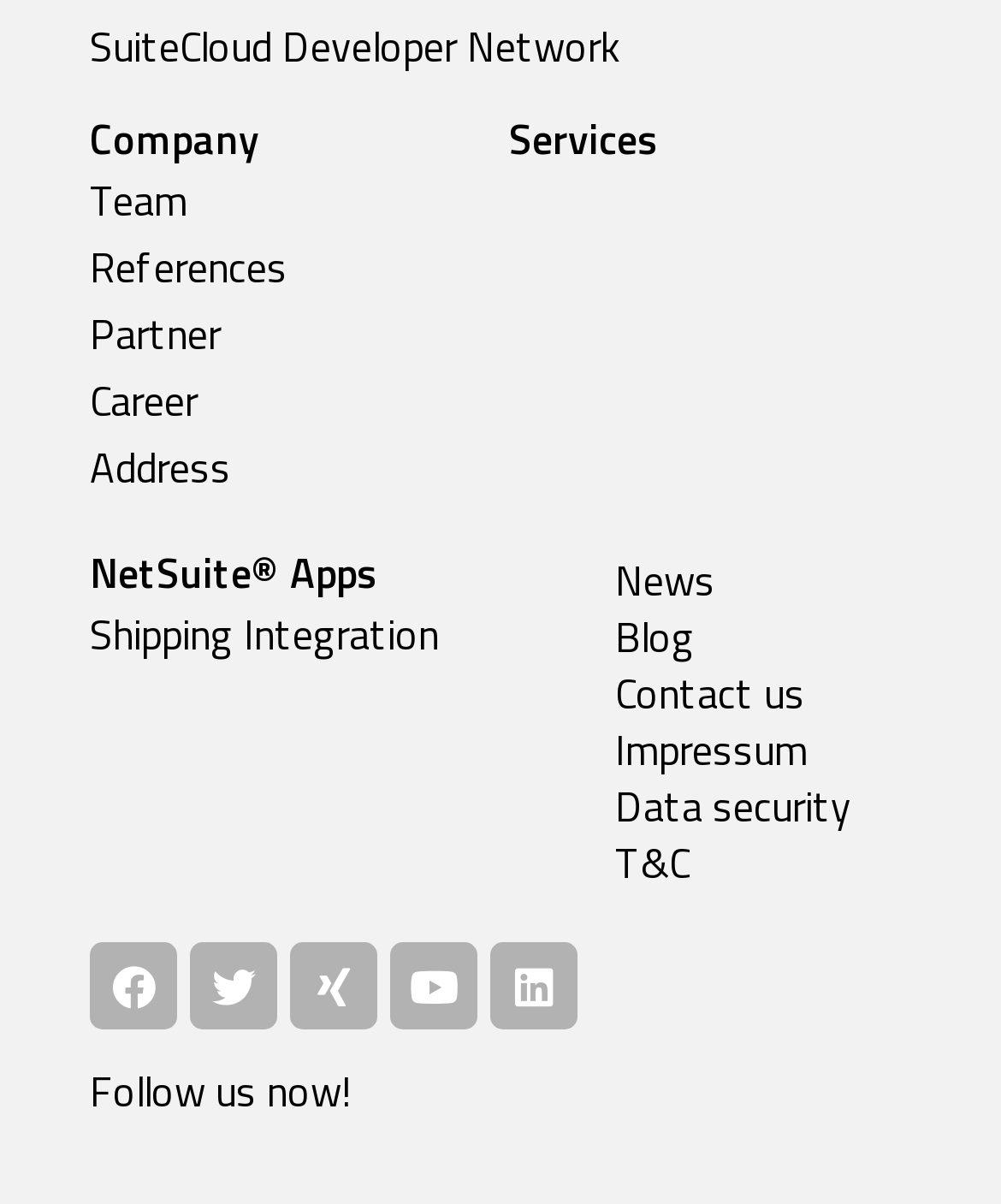How many social media links are there?
Please utilize the information in the image to give a detailed response to the question.

There are five social media links located at the bottom left of the webpage, which are Facebook, Twitter, Xing, Youtube, and Linkedin.